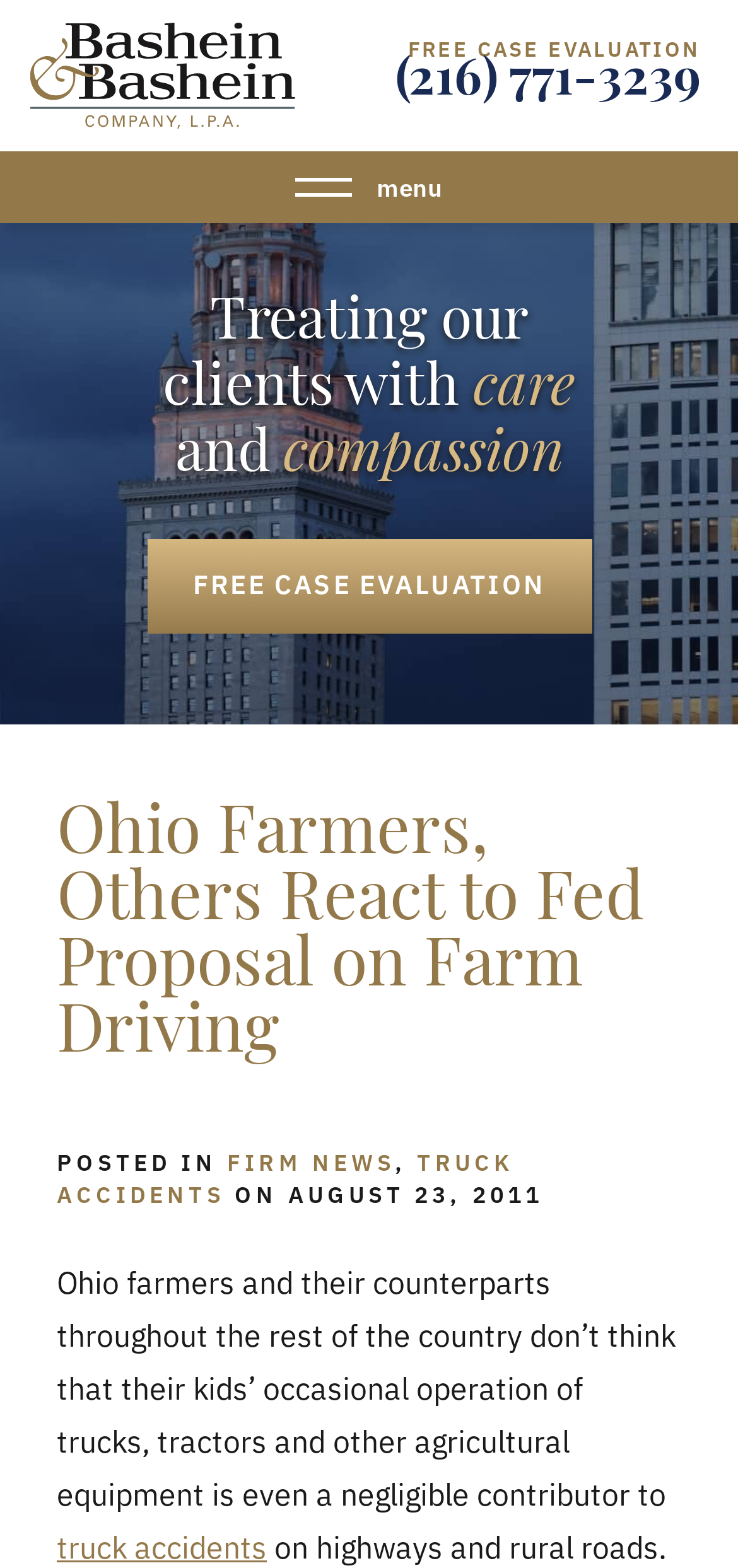Identify and provide the bounding box for the element described by: "Menu".

[0.0, 0.097, 1.0, 0.142]